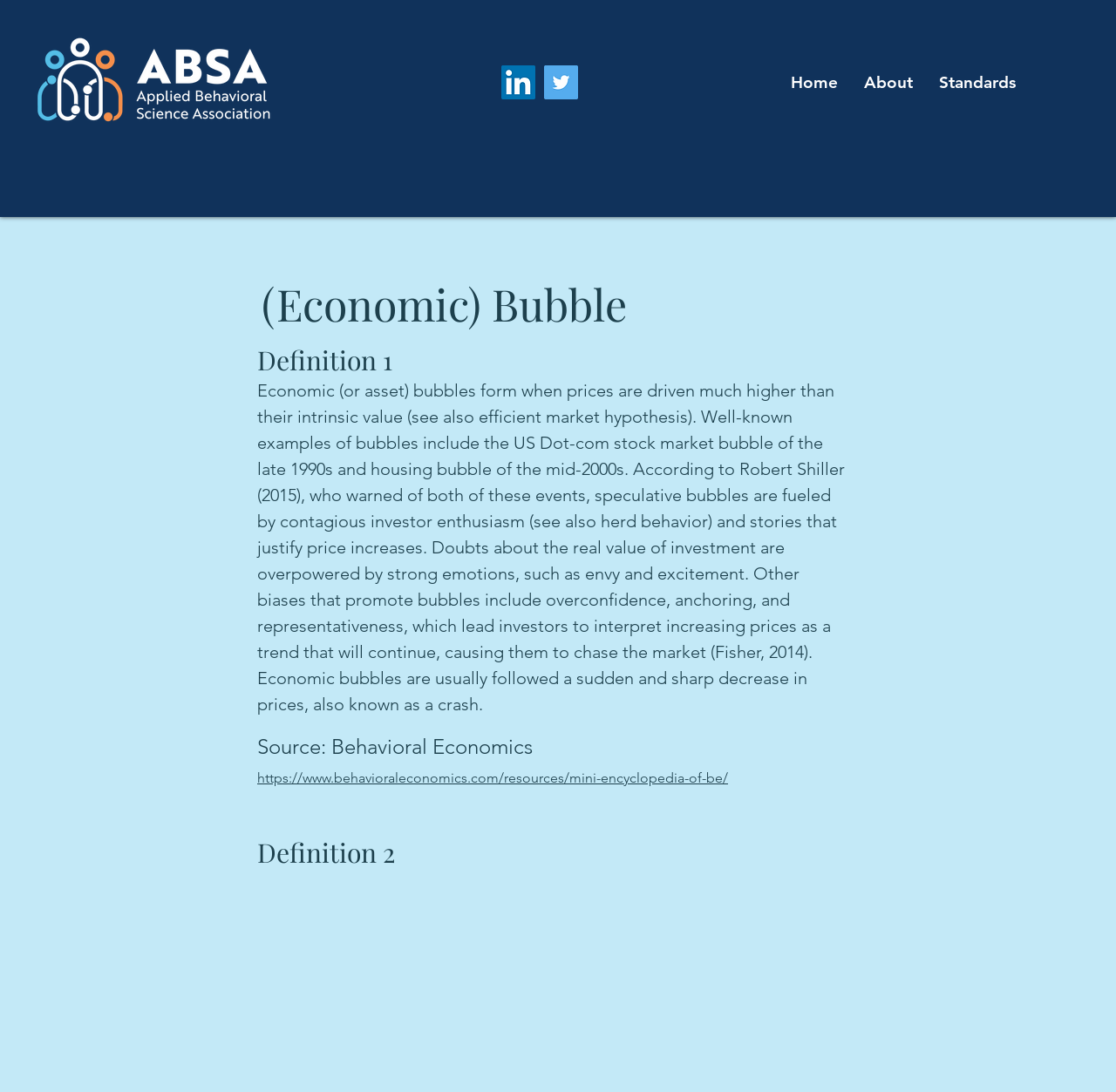Using the image as a reference, answer the following question in as much detail as possible:
What is an economic bubble?

According to the webpage, an economic bubble is a phenomenon where prices are driven much higher than their intrinsic value, fueled by contagious investor enthusiasm and stories that justify price increases, leading to a sudden and sharp decrease in prices, also known as a crash.